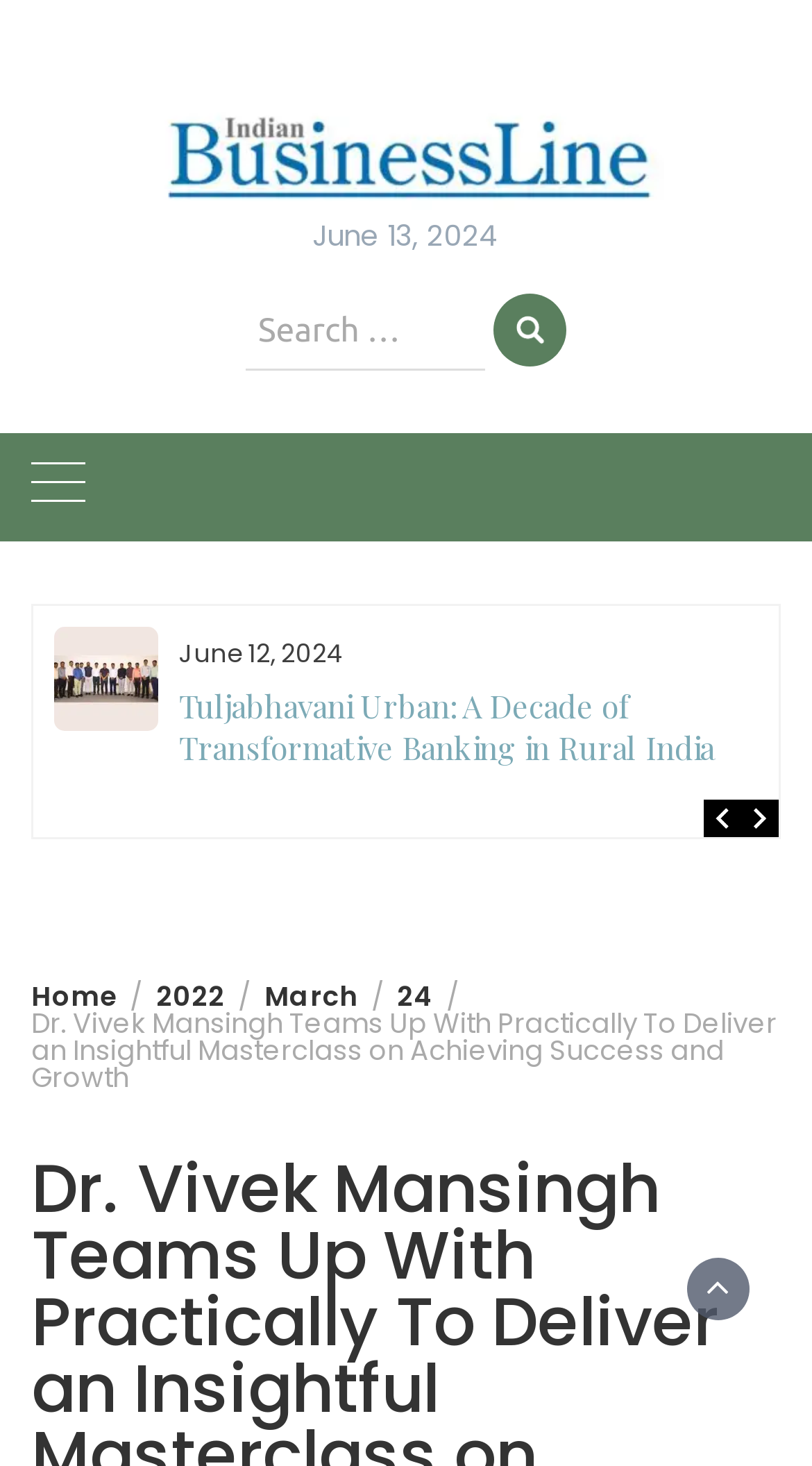Please determine the bounding box coordinates of the element to click on in order to accomplish the following task: "Click on Search button". Ensure the coordinates are four float numbers ranging from 0 to 1, i.e., [left, top, right, bottom].

[0.608, 0.2, 0.697, 0.25]